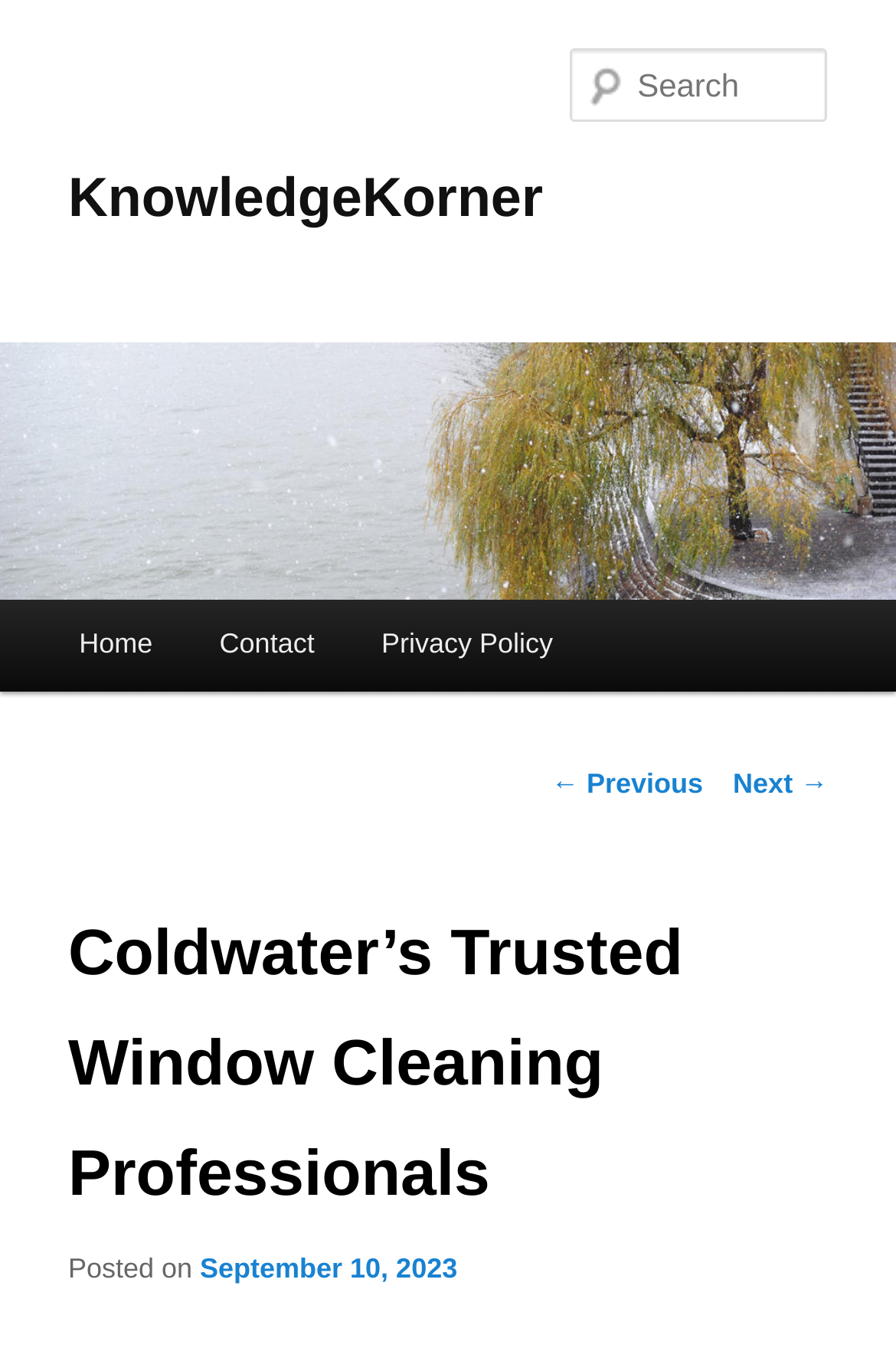Given the element description, predict the bounding box coordinates in the format (top-left x, top-left y, bottom-right x, bottom-right y), using floating point numbers between 0 and 1: Home

None